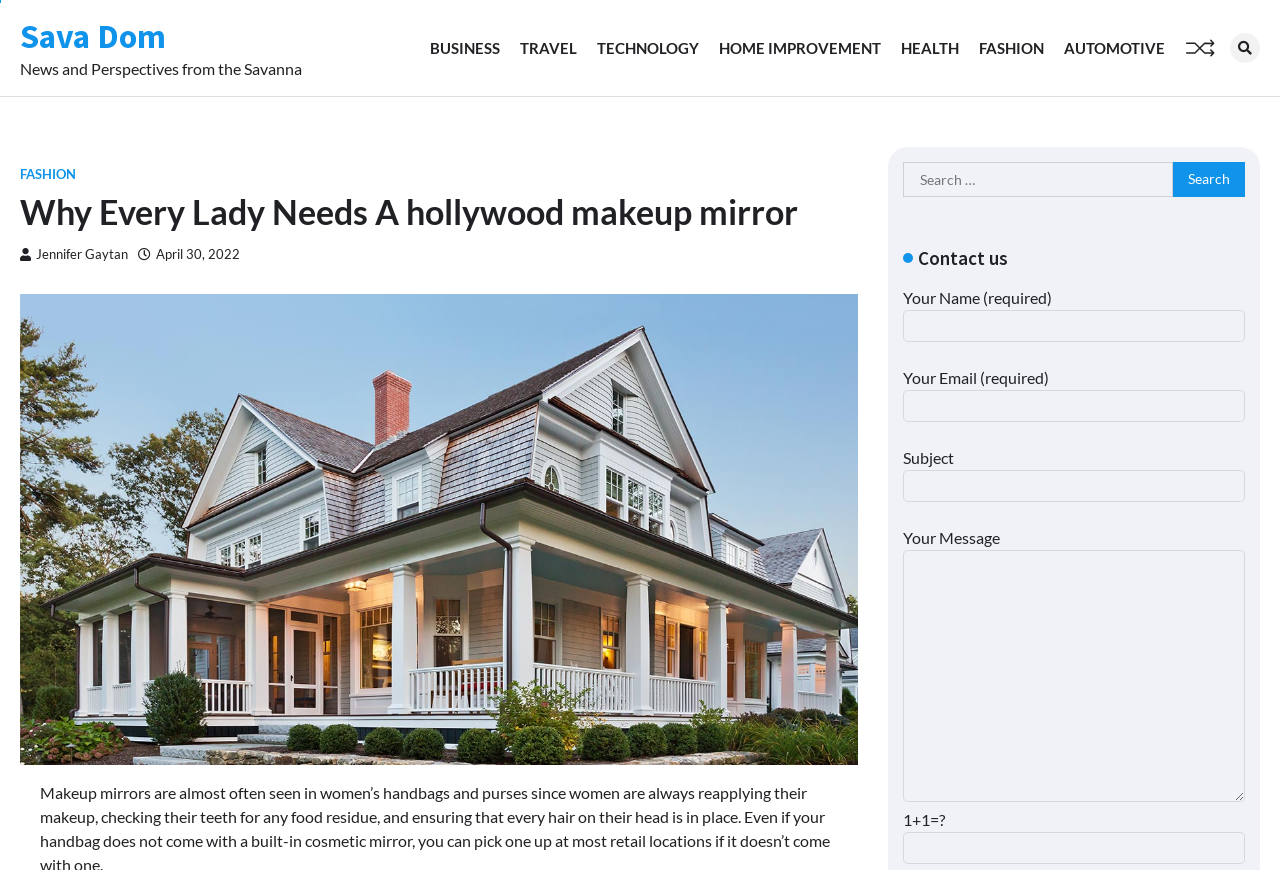Identify the bounding box coordinates of the part that should be clicked to carry out this instruction: "Click on 'About Us'".

None